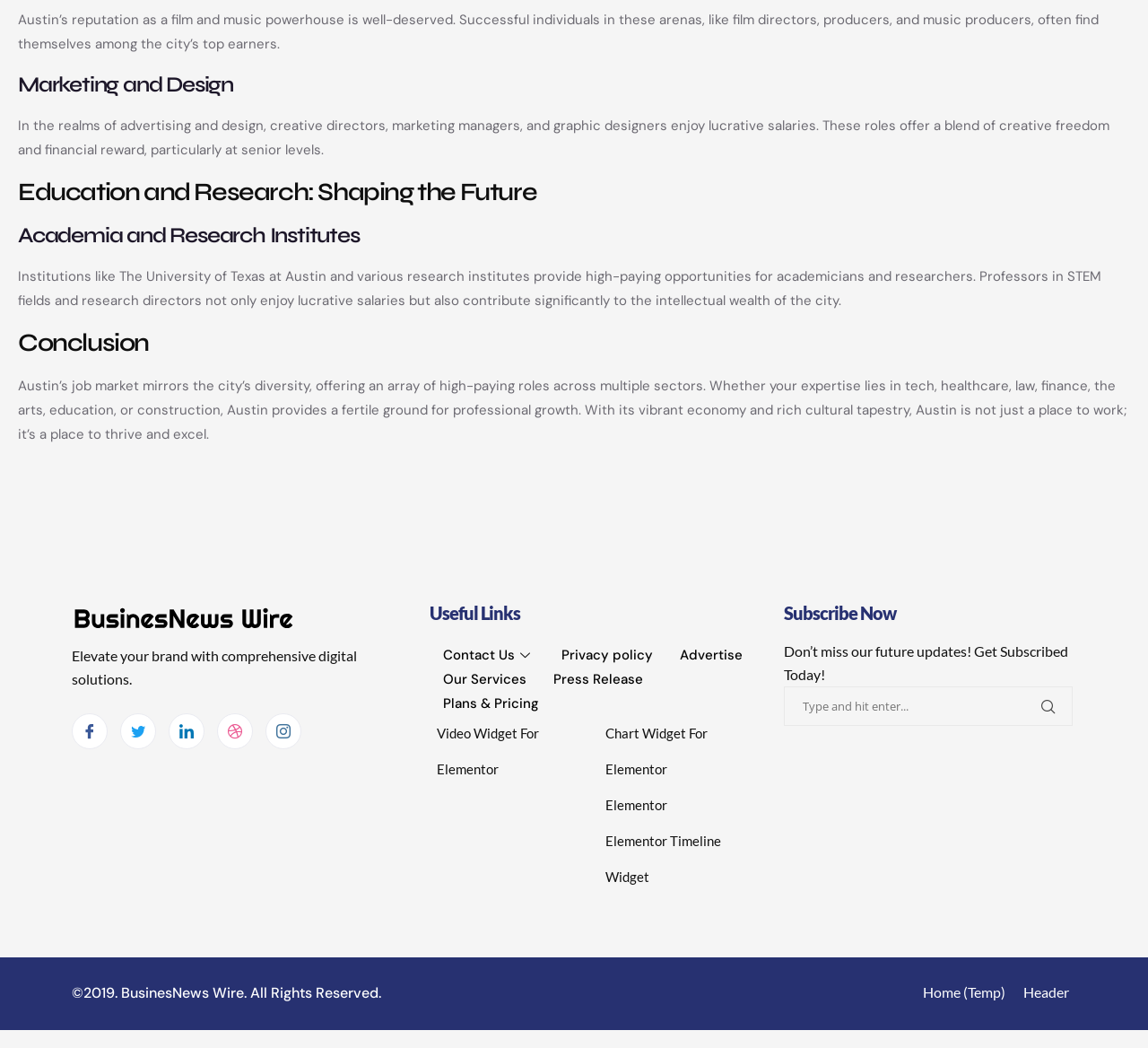What is the purpose of the 'Subscribe Now' section?
Look at the image and provide a detailed response to the question.

The 'Subscribe Now' section is likely intended for users to subscribe to the website's newsletter or updates, as indicated by the text 'Don’t miss our future updates! Get Subscribed Today!'.